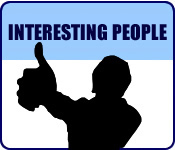Provide a comprehensive description of the image.

The image features a bold graphic design showcasing the phrase "INTERESTING PEOPLE" prominently displayed in large, blue letters against a contrasting background. Accompanying the text is a silhouette of a person giving a thumbs-up gesture, suggesting positivity and approval. The visual composition emphasizes engagement and potentially hints at the celebration or recognition of remarkable individuals within a community or organization. This graphic could effectively serve as a promotional or informational element for events or programs aimed at highlighting notable figures or inspiring stories.